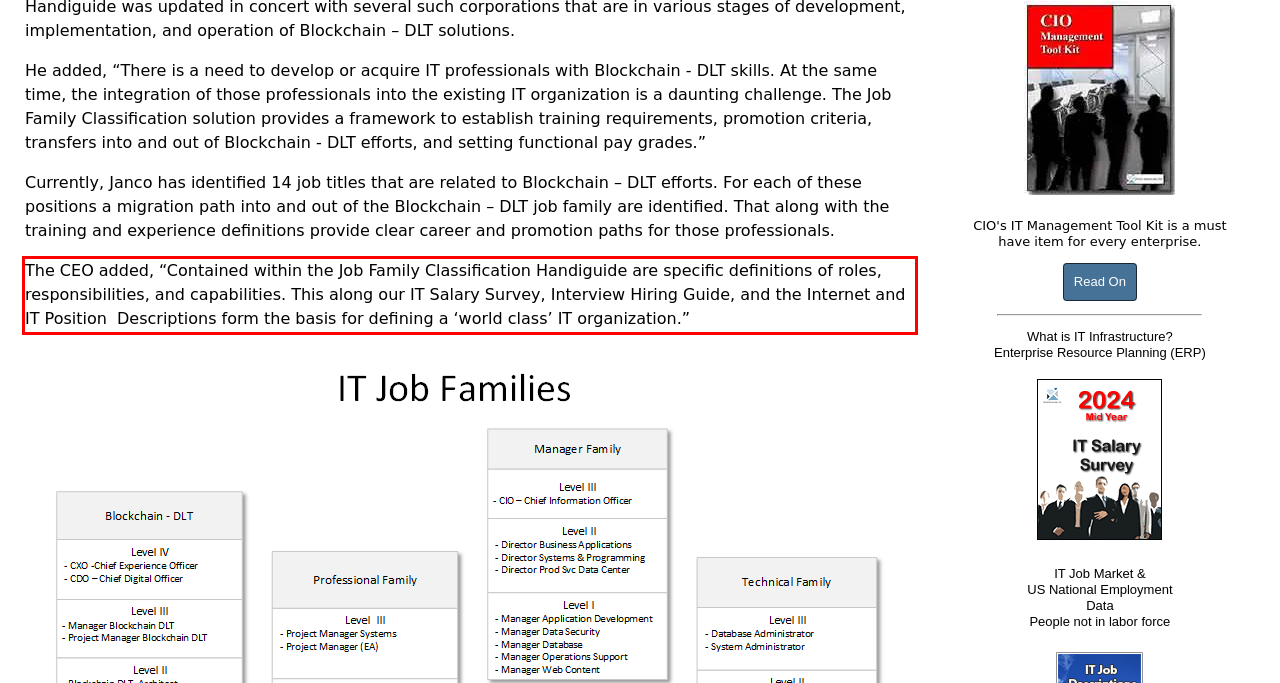Using the provided screenshot of a webpage, recognize the text inside the red rectangle bounding box by performing OCR.

The CEO added, “Contained within the Job Family Classification Handiguide are specific definitions of roles, responsibilities, and capabilities. This along our IT Salary Survey, Interview Hiring Guide, and the Internet and IT Position Descriptions form the basis for defining a ‘world class’ IT organization.”